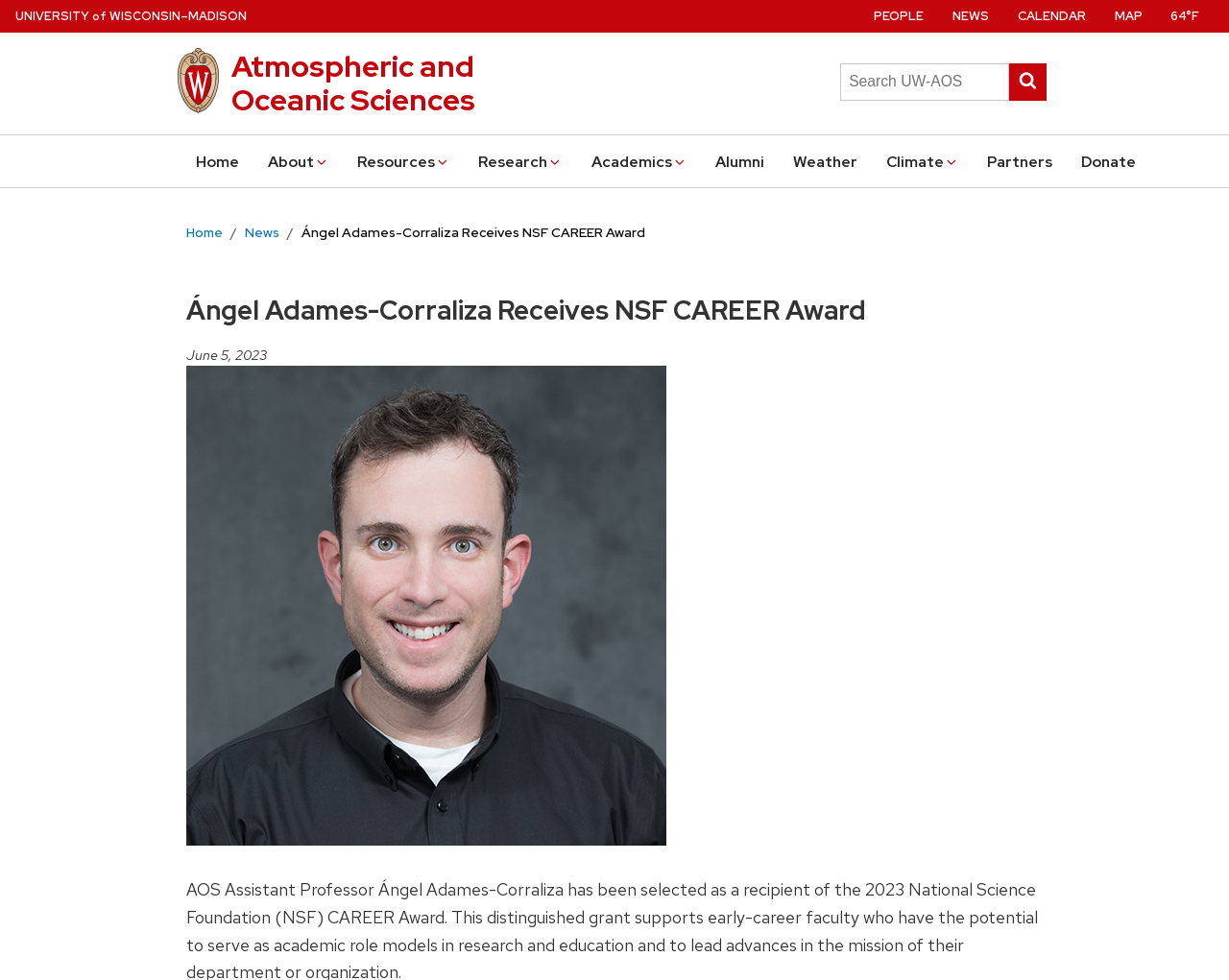Is there a navigation menu on the webpage?
Using the visual information, reply with a single word or short phrase.

Yes